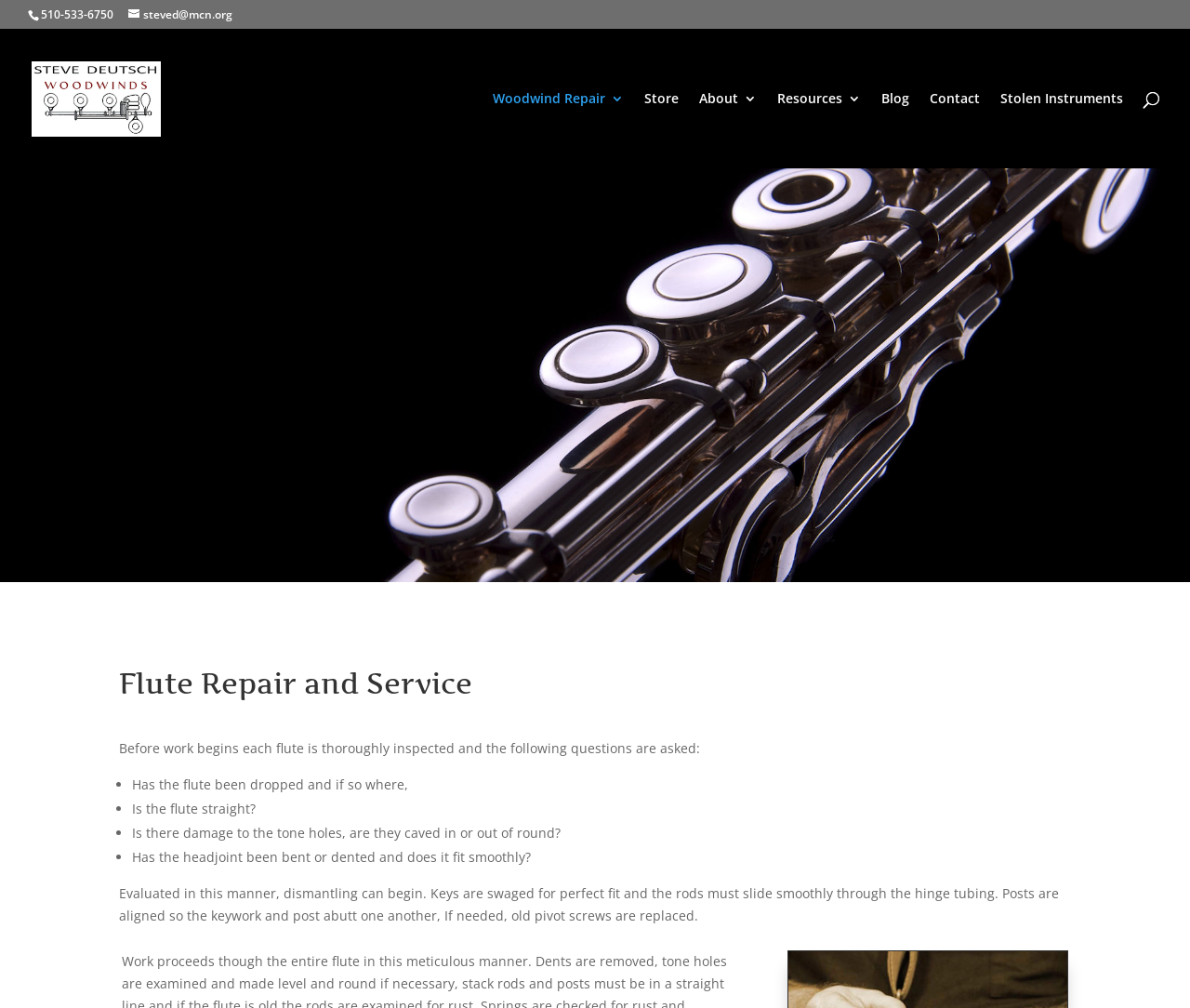Find the bounding box coordinates for the element that must be clicked to complete the instruction: "Visit the About page". The coordinates should be four float numbers between 0 and 1, indicated as [left, top, right, bottom].

[0.588, 0.091, 0.636, 0.167]